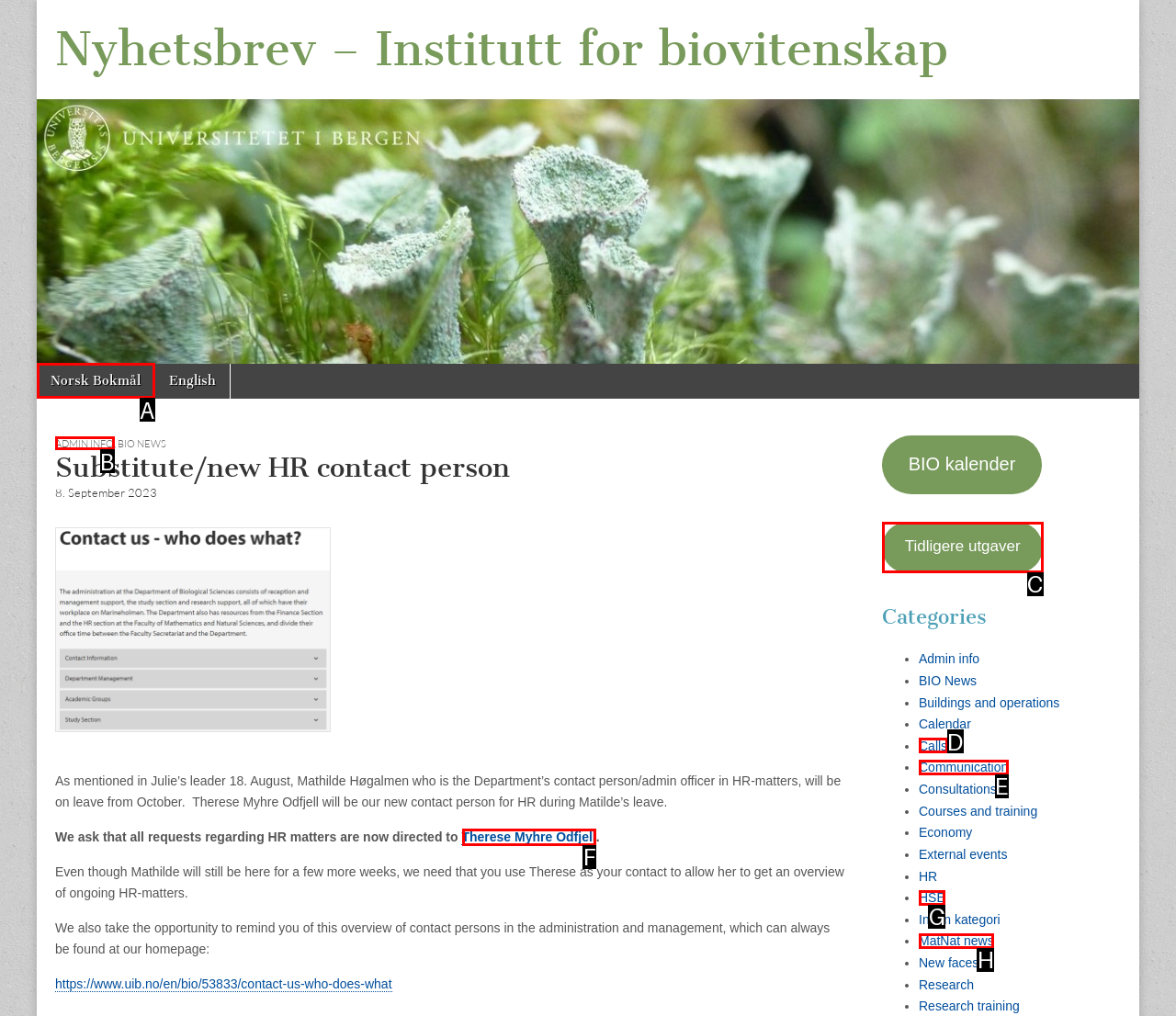Tell me which one HTML element I should click to complete the following instruction: Contact 'Therese Myhre Odfjell' for HR matters
Answer with the option's letter from the given choices directly.

F